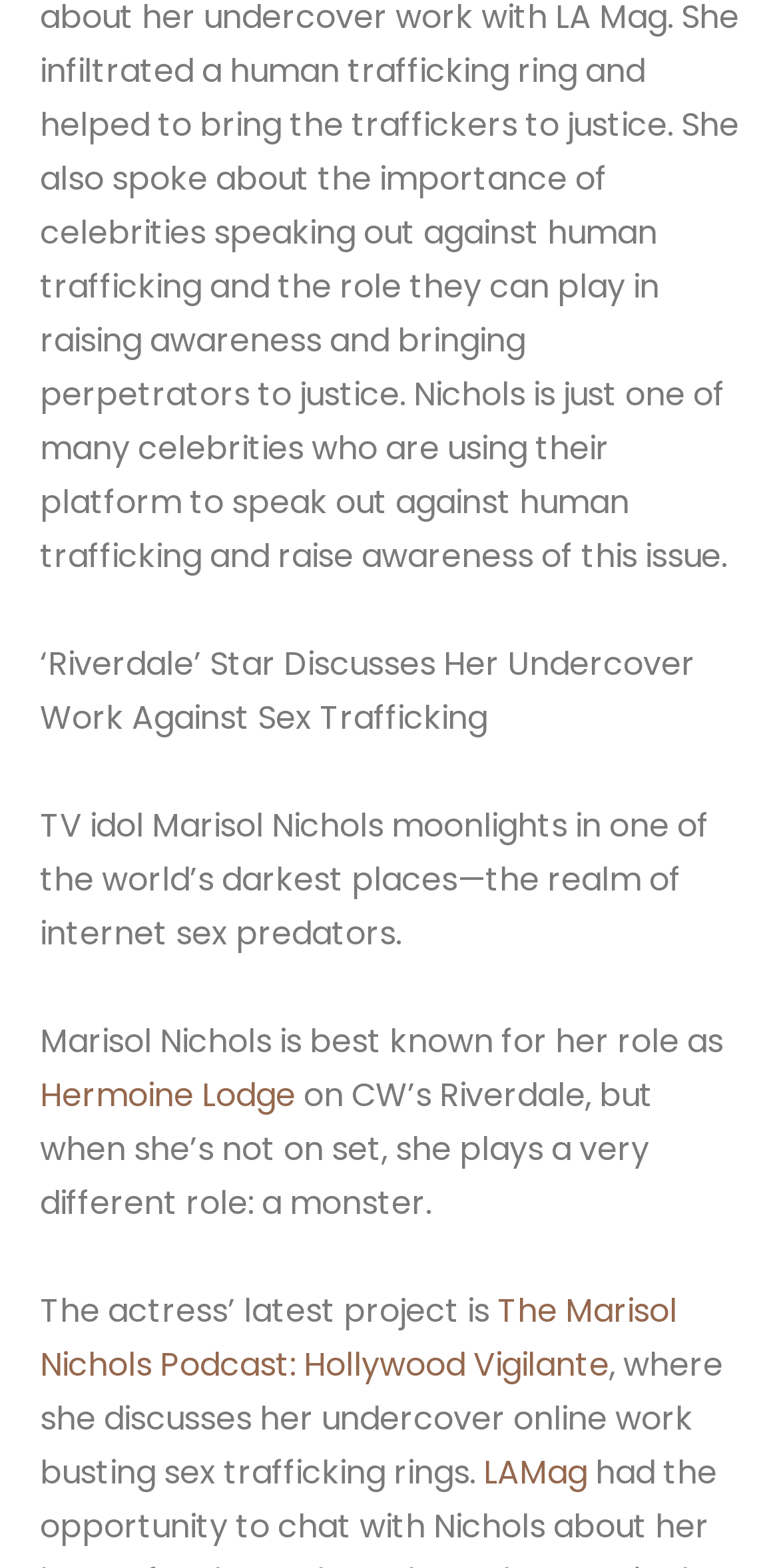Given the element description LAMag, identify the bounding box coordinates for the UI element on the webpage screenshot. The format should be (top-left x, top-left y, bottom-right x, bottom-right y), with values between 0 and 1.

[0.621, 0.925, 0.754, 0.954]